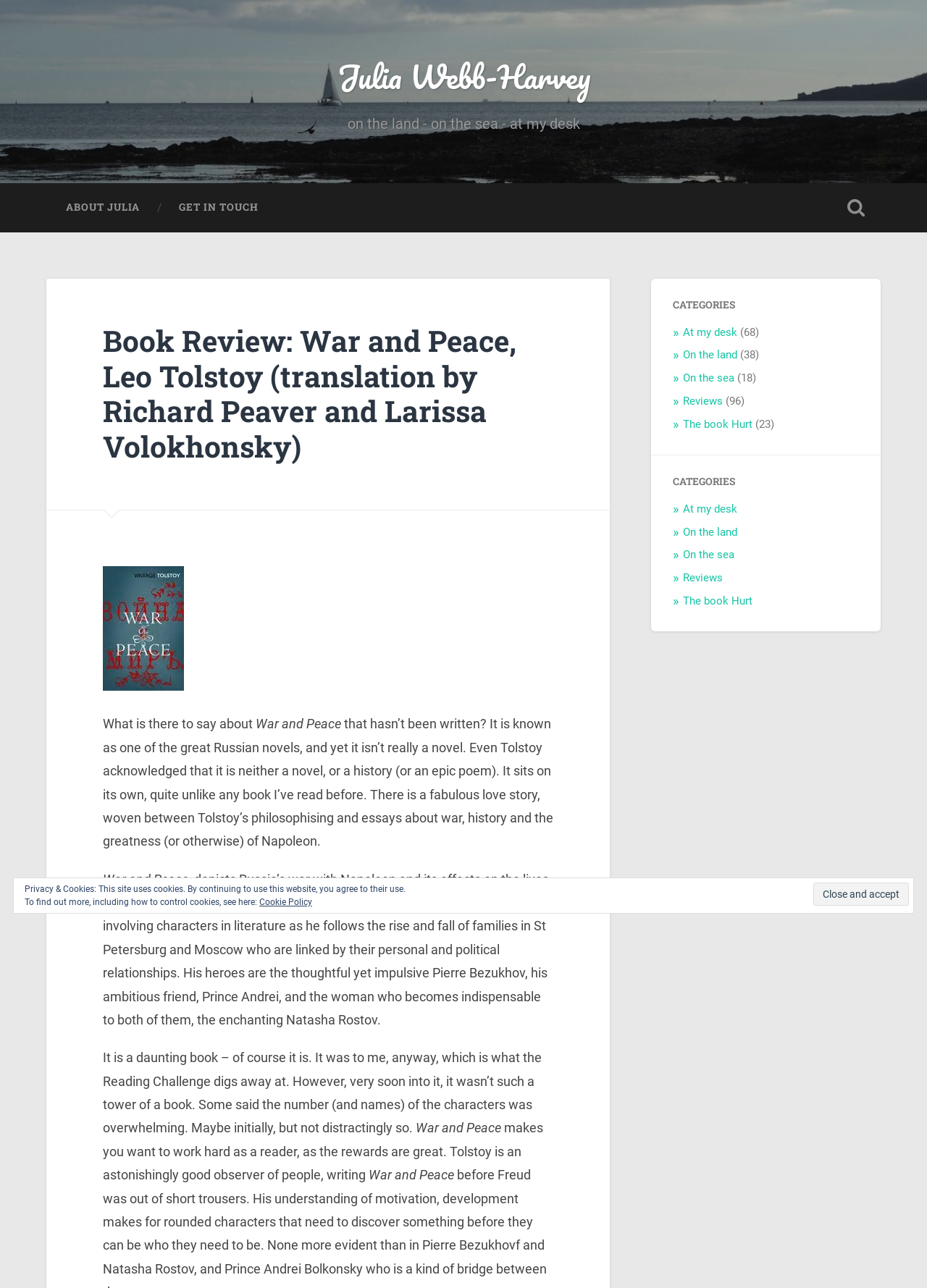Determine the bounding box coordinates of the target area to click to execute the following instruction: "Read the book review."

[0.111, 0.556, 0.597, 0.659]